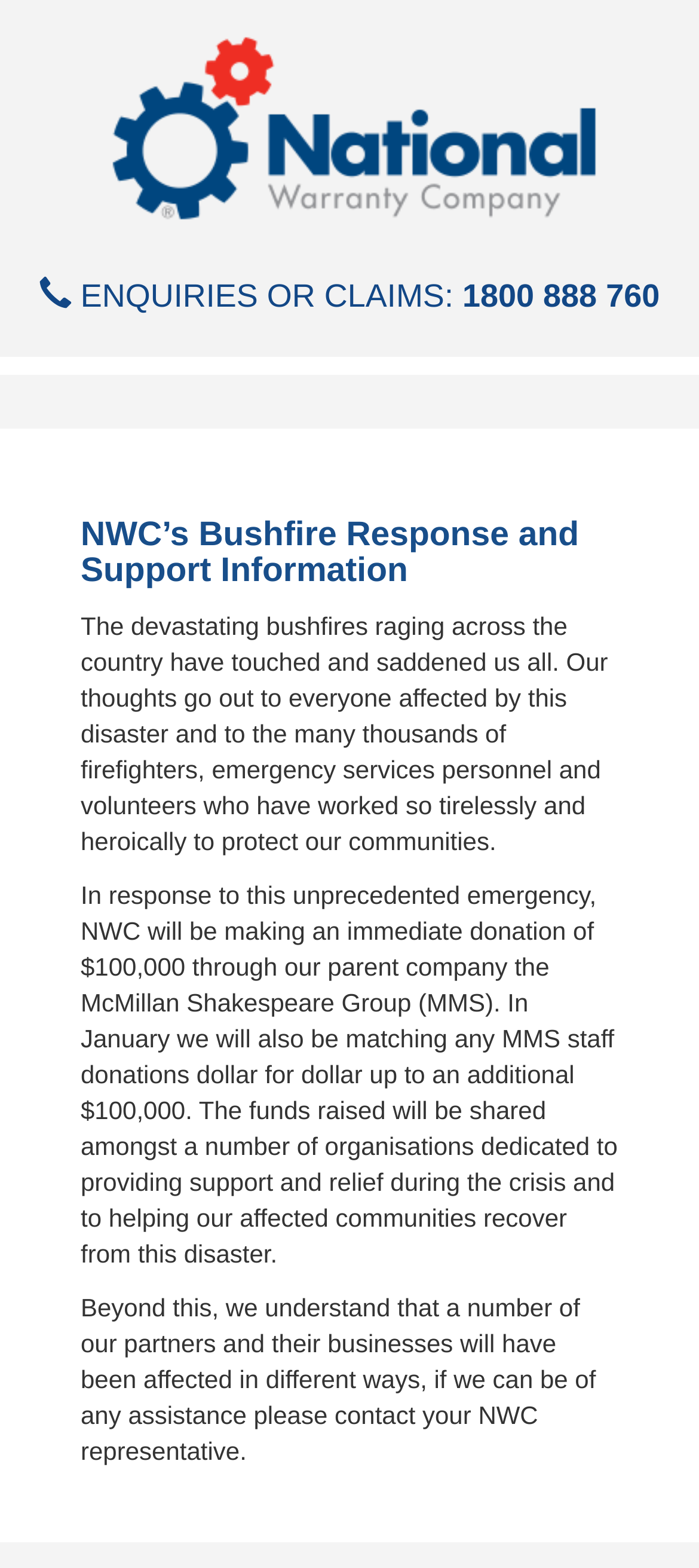Explain the contents of the webpage comprehensively.

The webpage is about National Warranty Company's (NWC) response to the devastating bushfires in Australia. At the top left of the page, there is a link to the company's homepage with the text "National Warranty Company" accompanied by an image of the company's logo. Below this, there is a section with the title "ENQUIRIES OR CLAIMS" and a phone number "1800 888 760" to contact for enquiries or claims.

The main content of the page is headed by a title "NWC’s Bushfire Response and Support Information" which is centered at the top of the page. Below this title, there is a paragraph expressing sympathy for those affected by the bushfires and gratitude towards the firefighters, emergency services personnel, and volunteers who have worked to protect the communities.

Following this, there is a section describing NWC's response to the crisis, including an immediate donation of $100,000 and a matching donation of up to $100,000 in January. The funds raised will be shared amongst organizations providing support and relief during the crisis and helping affected communities recover.

At the bottom of the page, there is a message offering assistance to NWC's partners and their businesses that have been affected by the bushfires, with contact information for NWC representatives.